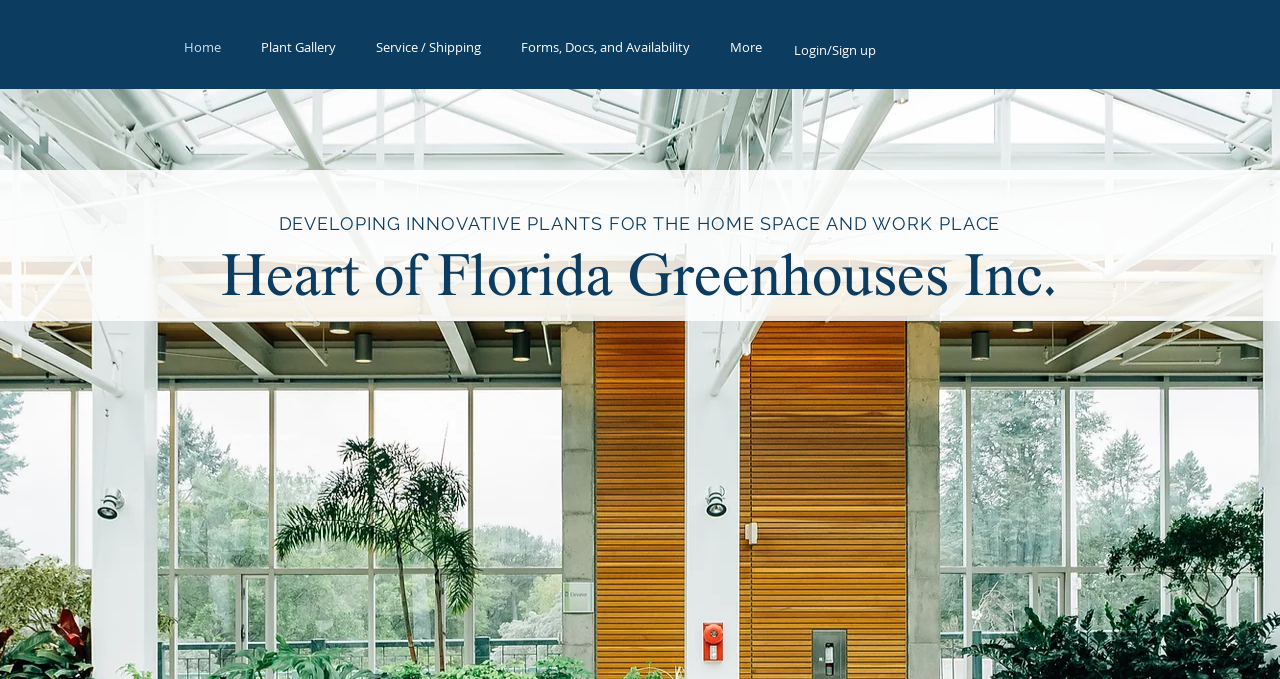Given the description Forms, Docs, and Availability, predict the bounding box coordinates of the UI element. Ensure the coordinates are in the format (top-left x, top-left y, bottom-right x, bottom-right y) and all values are between 0 and 1.

[0.391, 0.053, 0.555, 0.087]